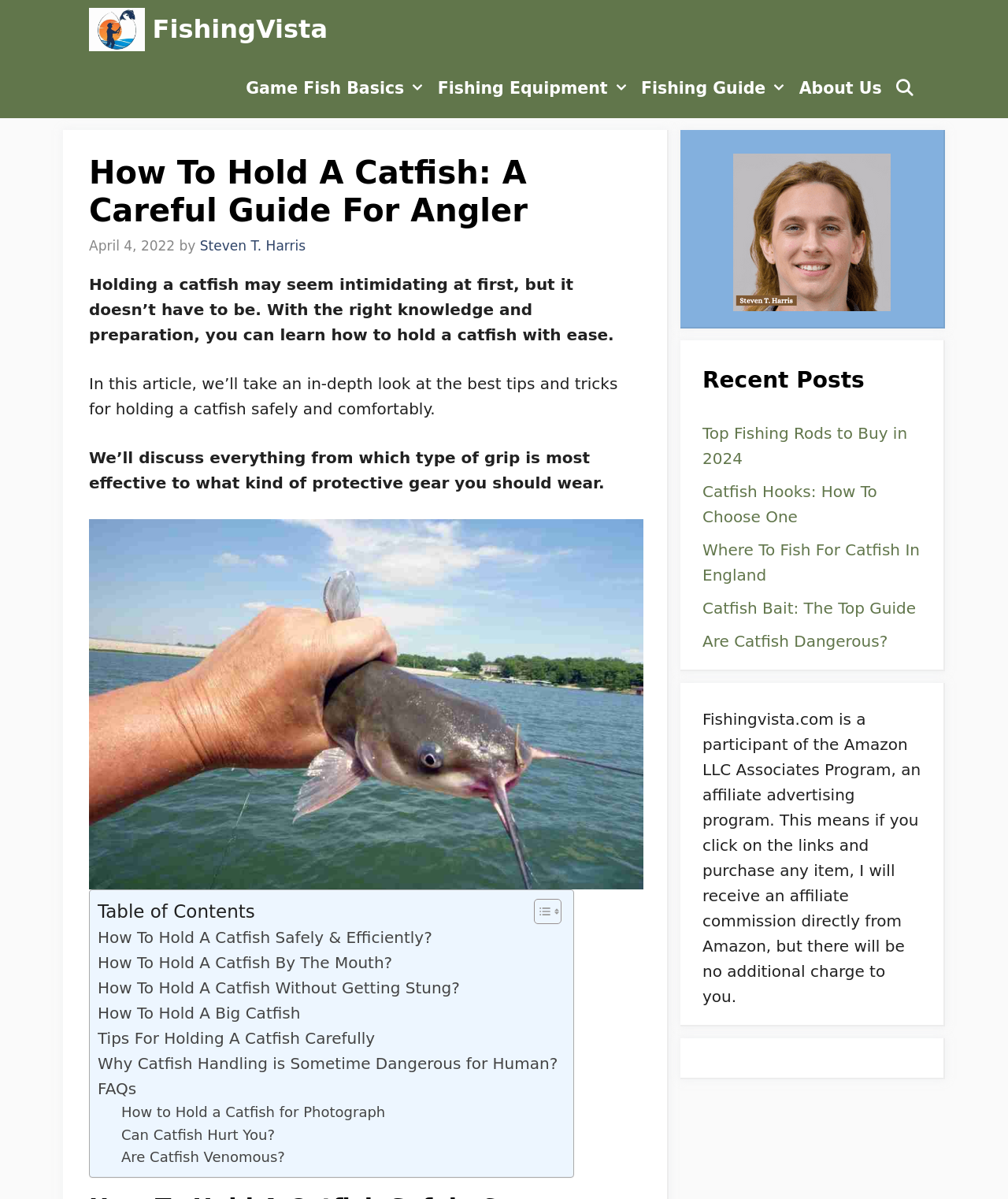Please specify the bounding box coordinates of the element that should be clicked to execute the given instruction: 'Learn more about the author 'Steven T. Harris''. Ensure the coordinates are four float numbers between 0 and 1, expressed as [left, top, right, bottom].

[0.198, 0.198, 0.303, 0.211]